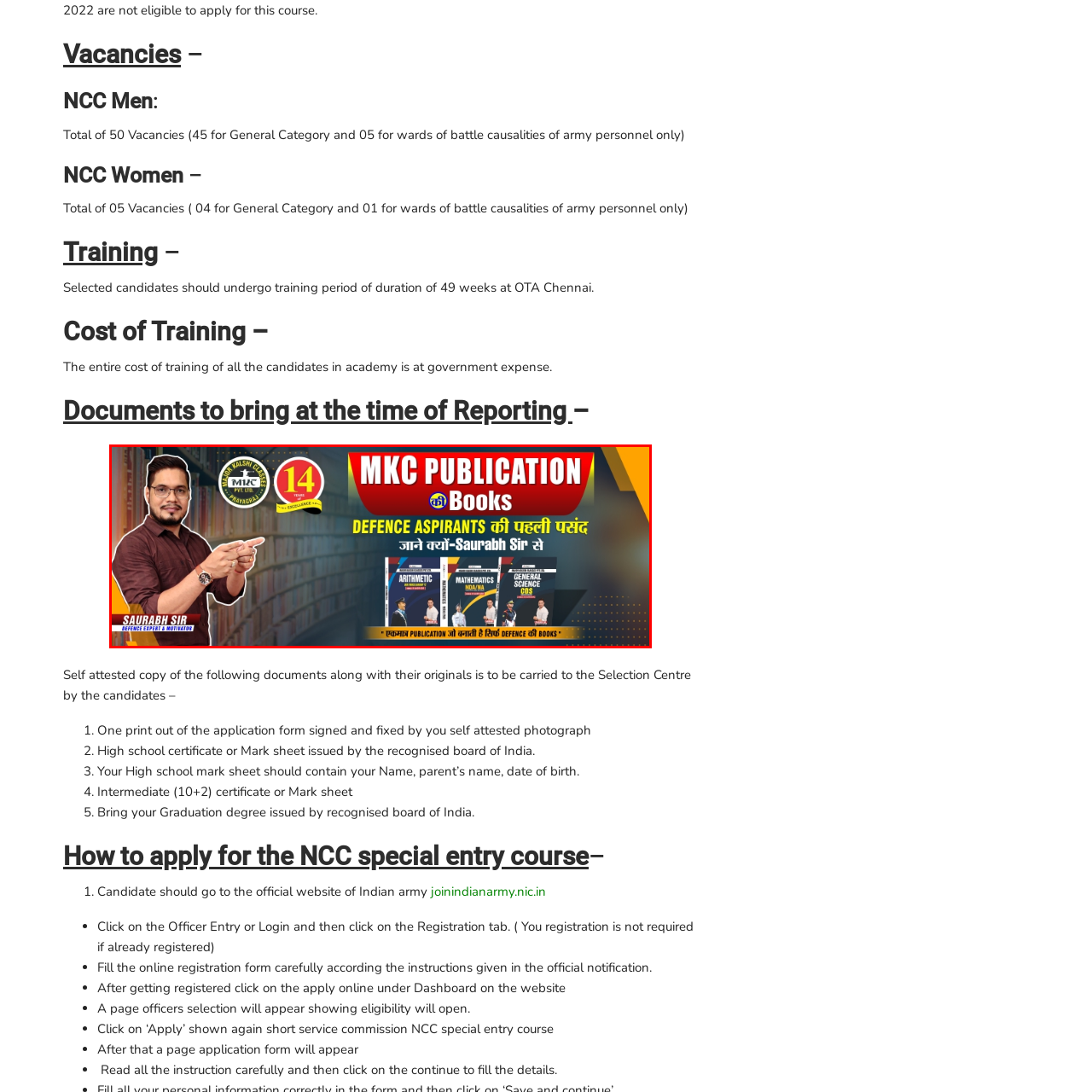Examine the image within the red border, What is the title of one of the books displayed? 
Please provide a one-word or one-phrase answer.

Arithmetic